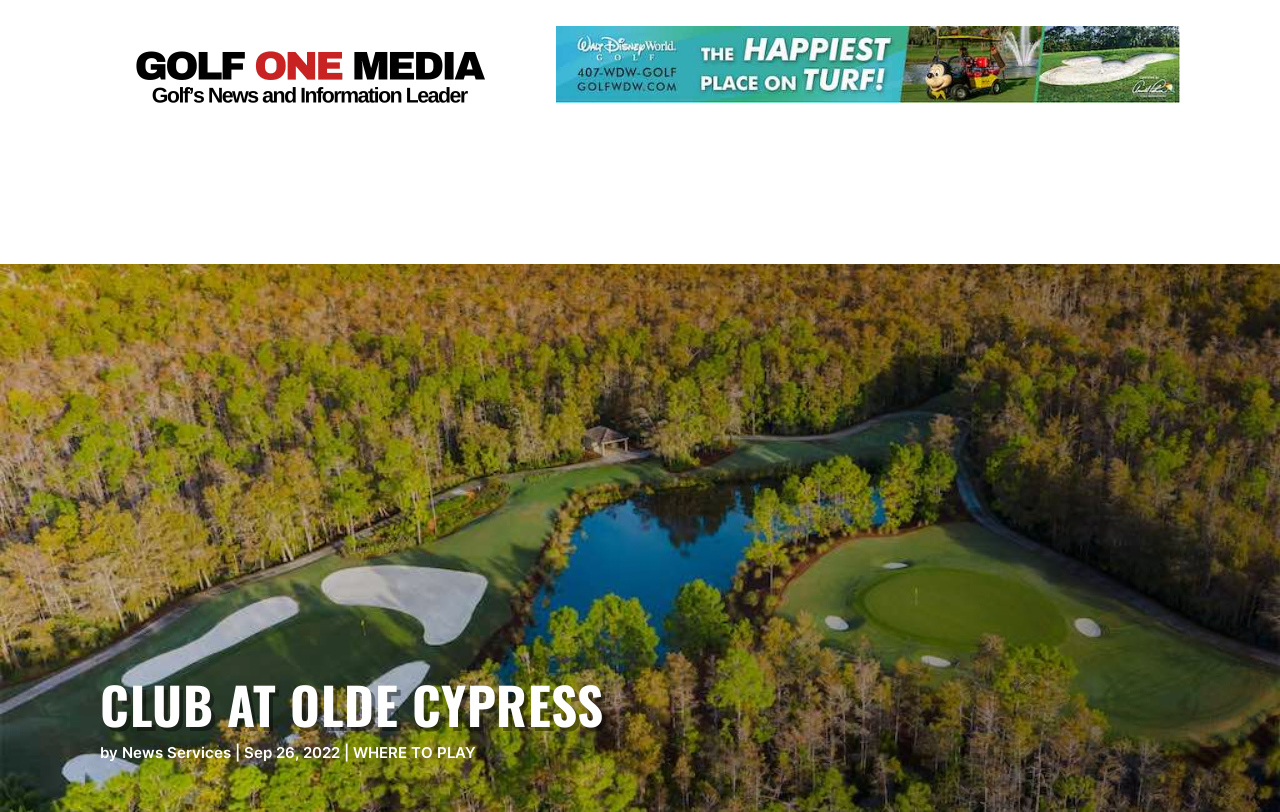Refer to the image and provide an in-depth answer to the question: 
What is the text above the main navigation links?

I found the text above the main navigation links by looking at the heading 'CLUB AT OLDE CYPRESS' which is located above the links.